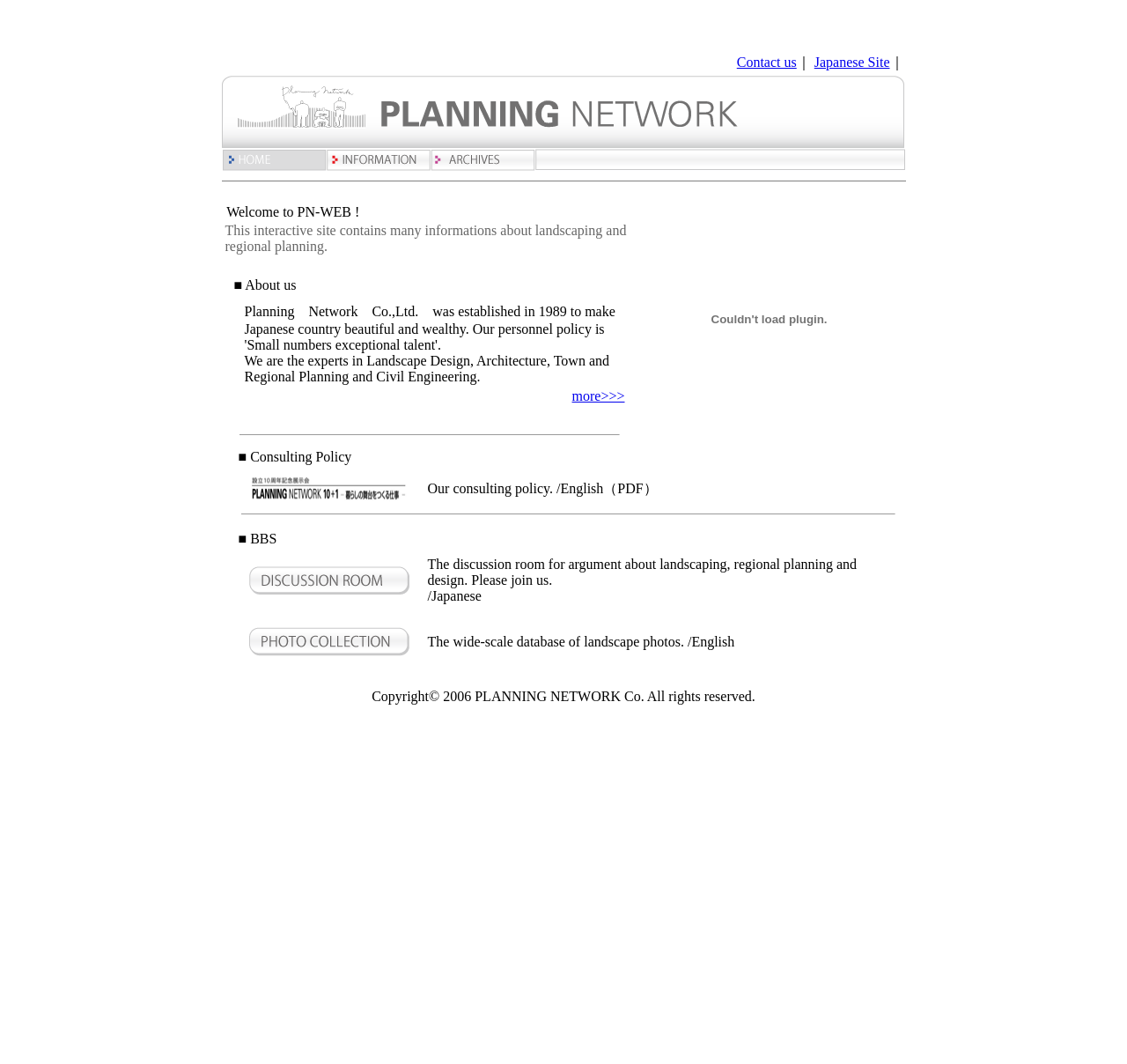What is the year the company was established?
Look at the image and respond with a single word or a short phrase.

1989